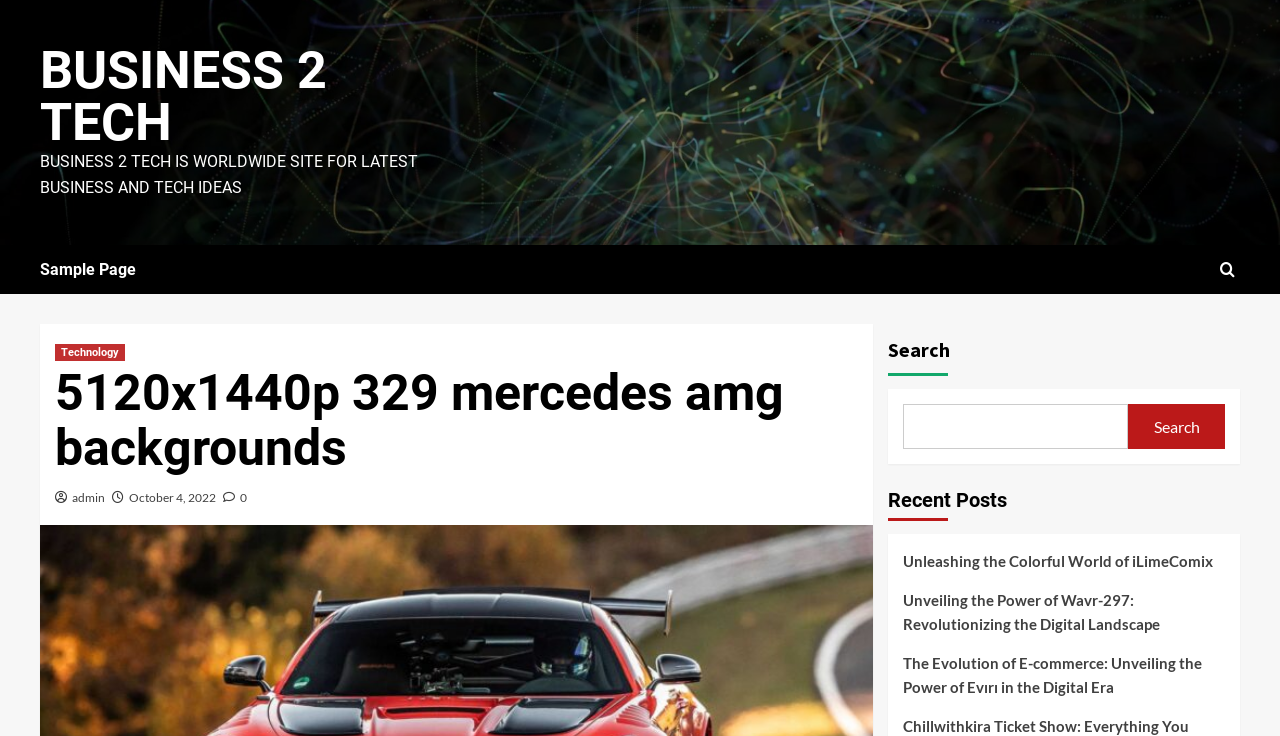Locate the bounding box coordinates of the clickable element to fulfill the following instruction: "Click BUSINESS 2 TECH". Provide the coordinates as four float numbers between 0 and 1 in the format [left, top, right, bottom].

[0.031, 0.054, 0.255, 0.208]